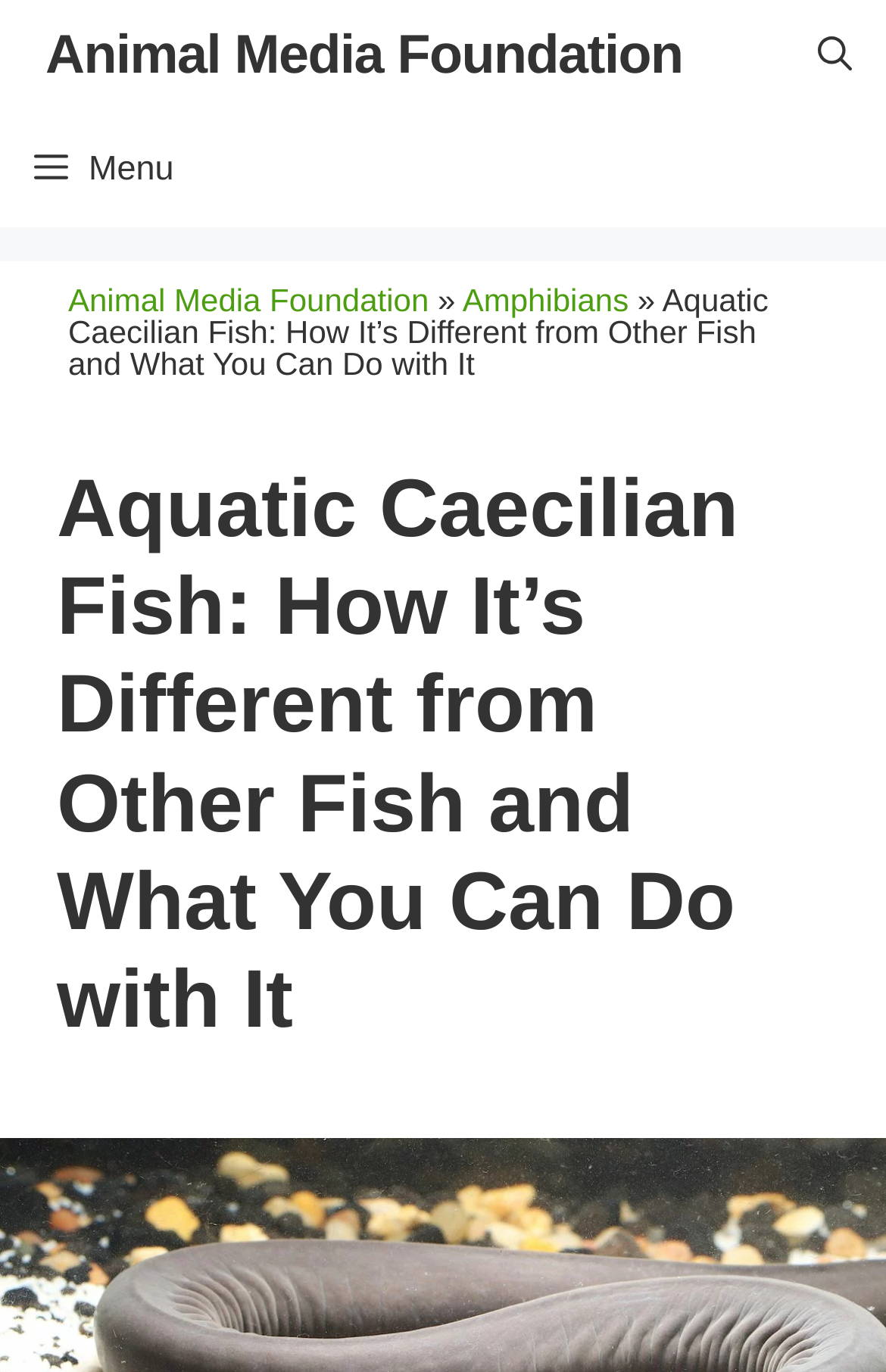Is the menu expanded by default?
Give a single word or phrase answer based on the content of the image.

No